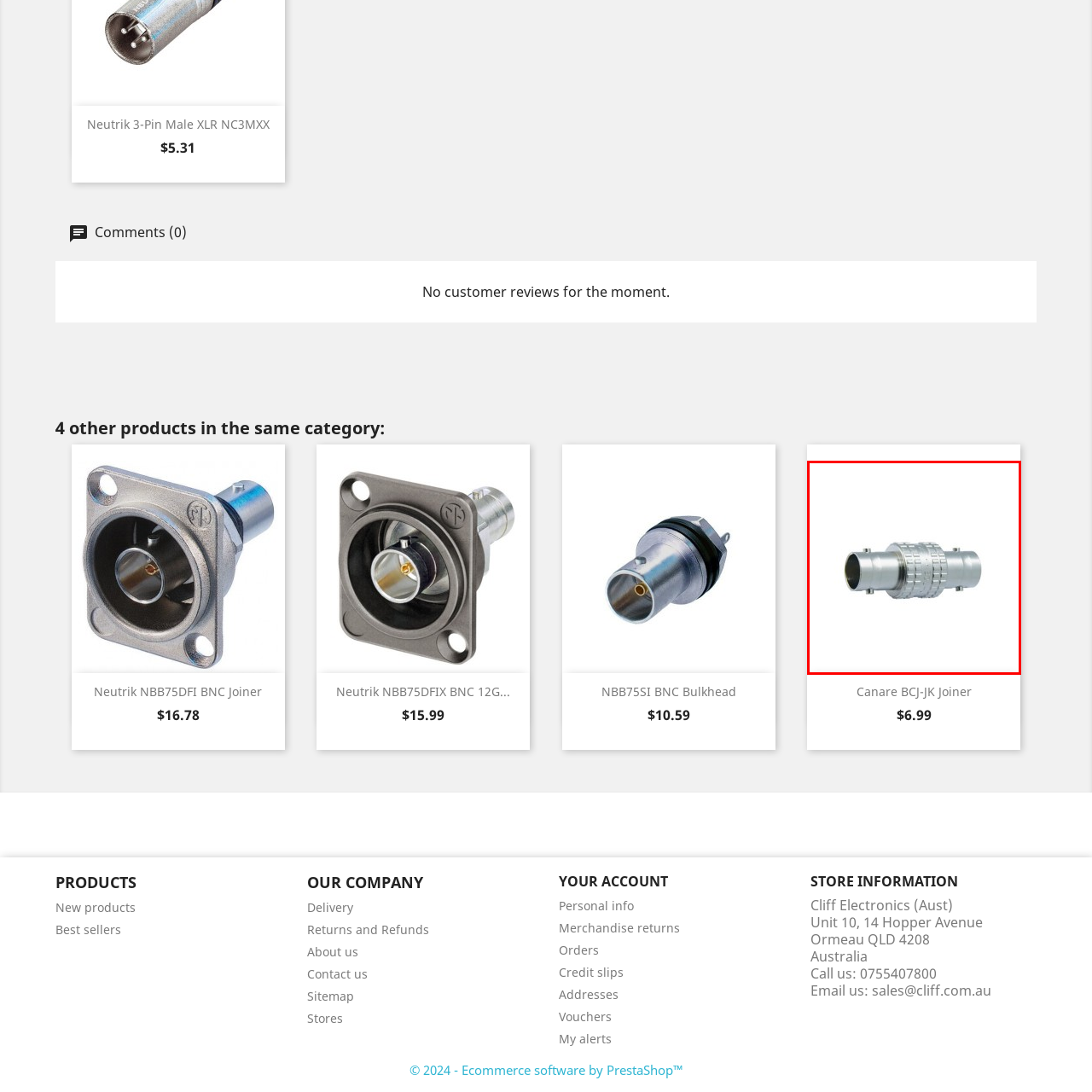What is the price of the joiner?
Carefully analyze the image within the red bounding box and give a comprehensive response to the question using details from the image.

According to the caption, the Canare BCJ-JK Joiner is priced at $6.99, making it a reliable and affordable choice for users seeking to enhance their audio equipment connections.